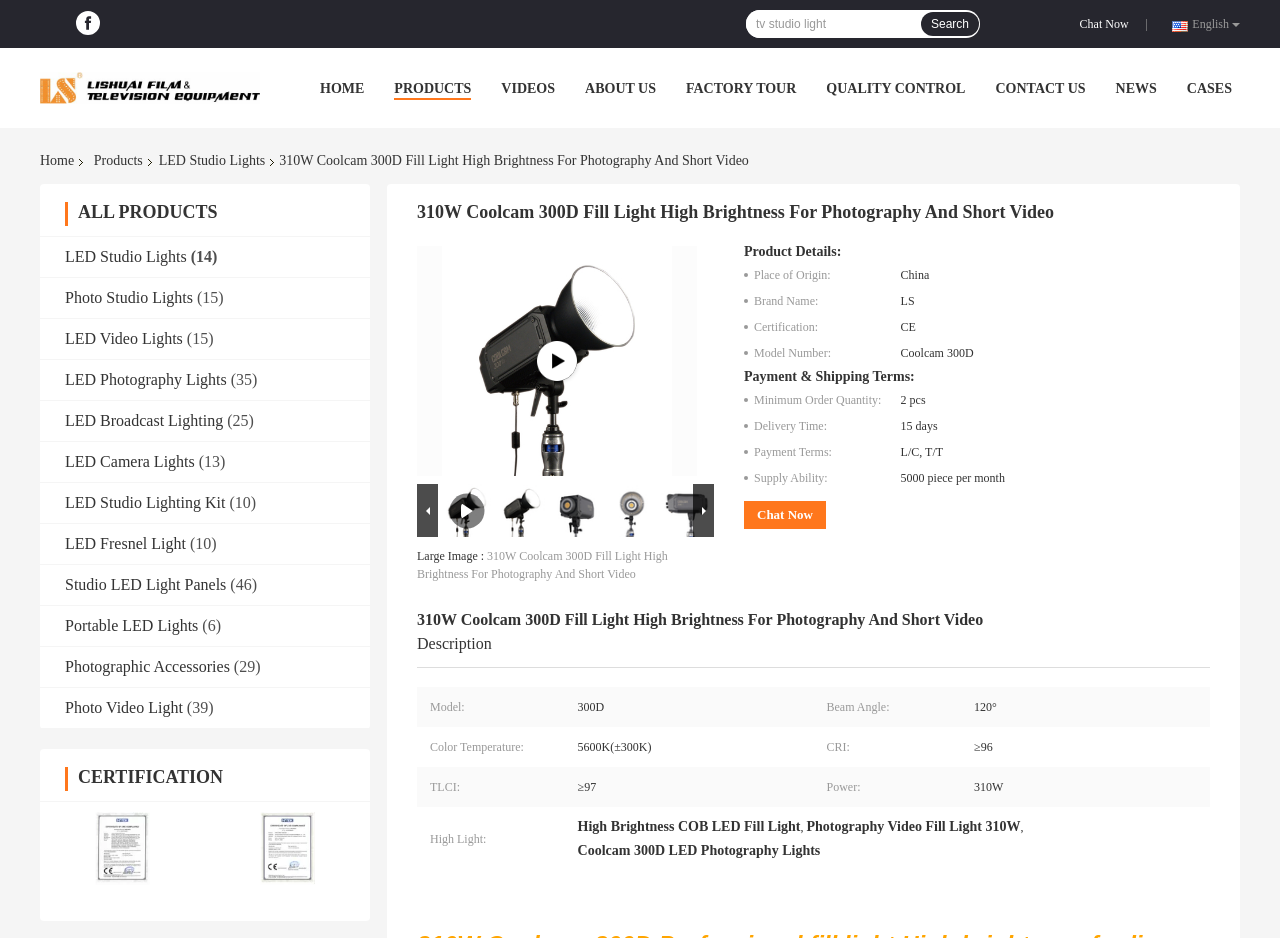What is the company name?
Refer to the image and respond with a one-word or short-phrase answer.

Yuyao Lishuai Film & Television Equipment Co., Ltd.